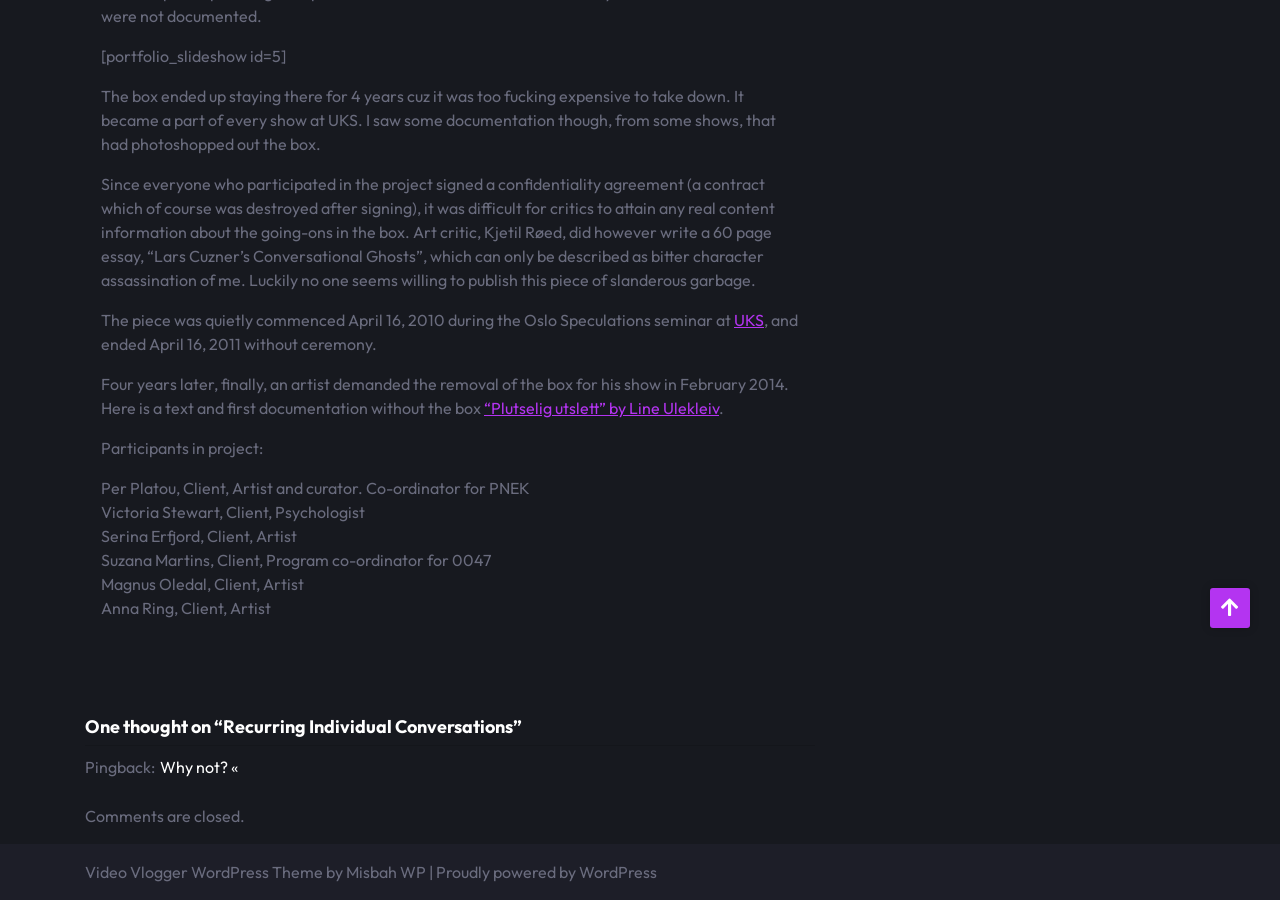Given the description "Why not? «", determine the bounding box of the corresponding UI element.

[0.125, 0.842, 0.186, 0.864]